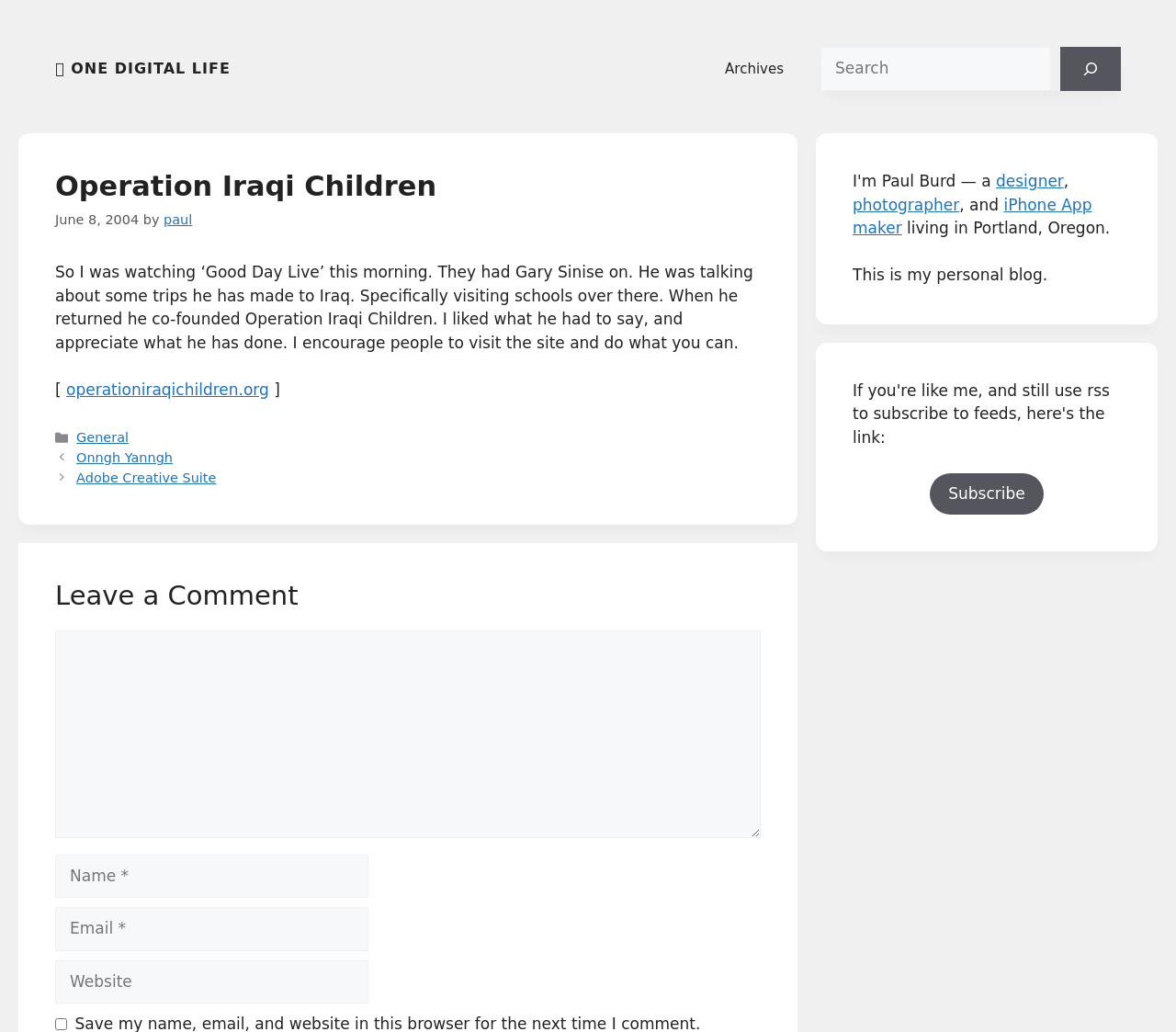Provide a brief response to the question below using one word or phrase:
What is the purpose of the search box?

To search the site